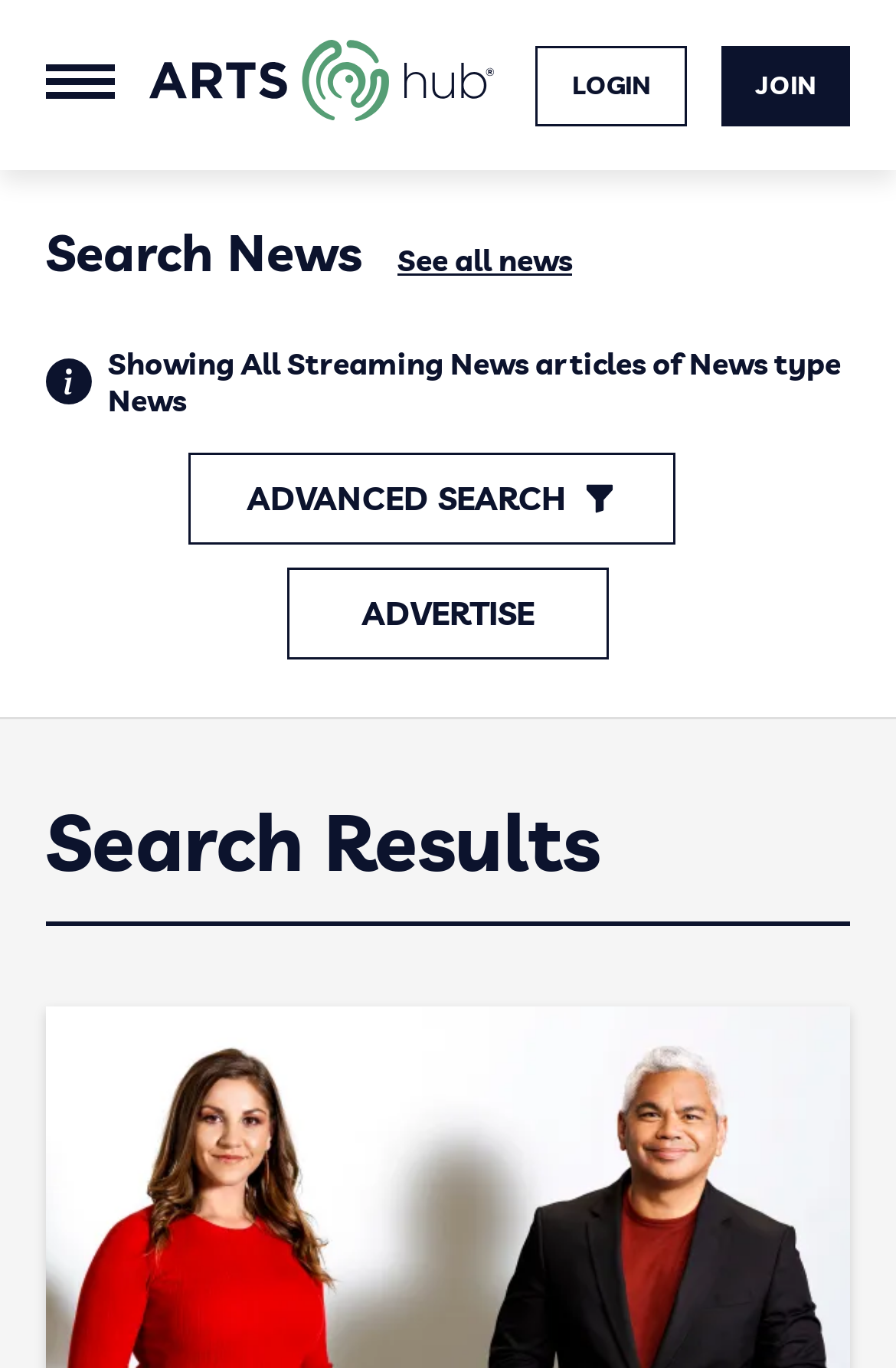Illustrate the webpage's structure and main components comprehensively.

The webpage appears to be a search results page for ArtsHub Australia, a platform for arts and cultural news. At the top left corner, there is a search bar with a magnifying glass icon, allowing users to search for specific topics. Next to the search bar, there is a button with the ArtsHub Australia logo.

Above the search bar, there are several links to different regions in Australia, including South Australia, Tasmania, Northern Territory, and Australian Capital Territory. These links are aligned horizontally and take up about half of the top section of the page.

To the right of the region links, there are three more links: "LOGIN", "JOIN", and "Display & Sponsored", which are likely related to user accounts and advertising options.

Below the search bar, there are four logos for different ArtsHub platforms: ArtsHub AU, ScreenHub, ArtsHub UK, and GamesHub. These logos are stacked vertically and take up about a quarter of the page.

Further down, there are social media links to Facebook, Twitter, LinkedIn, and Instagram, arranged horizontally.

The main content of the page is divided into two sections. The left section has a heading "Search News" and a link to "See all news". Below this, there is a list of news articles, with each article featuring a small image and a brief summary.

The right section has a heading "Search Results" and displays a list of search results, with each result featuring a title and a brief description. There is also an "ADVANCED SEARCH" link with a search icon, allowing users to refine their search criteria.

At the bottom of the page, there is a link to "ADVERTISE", likely for businesses or organizations interested in promoting their events or opportunities on the platform.